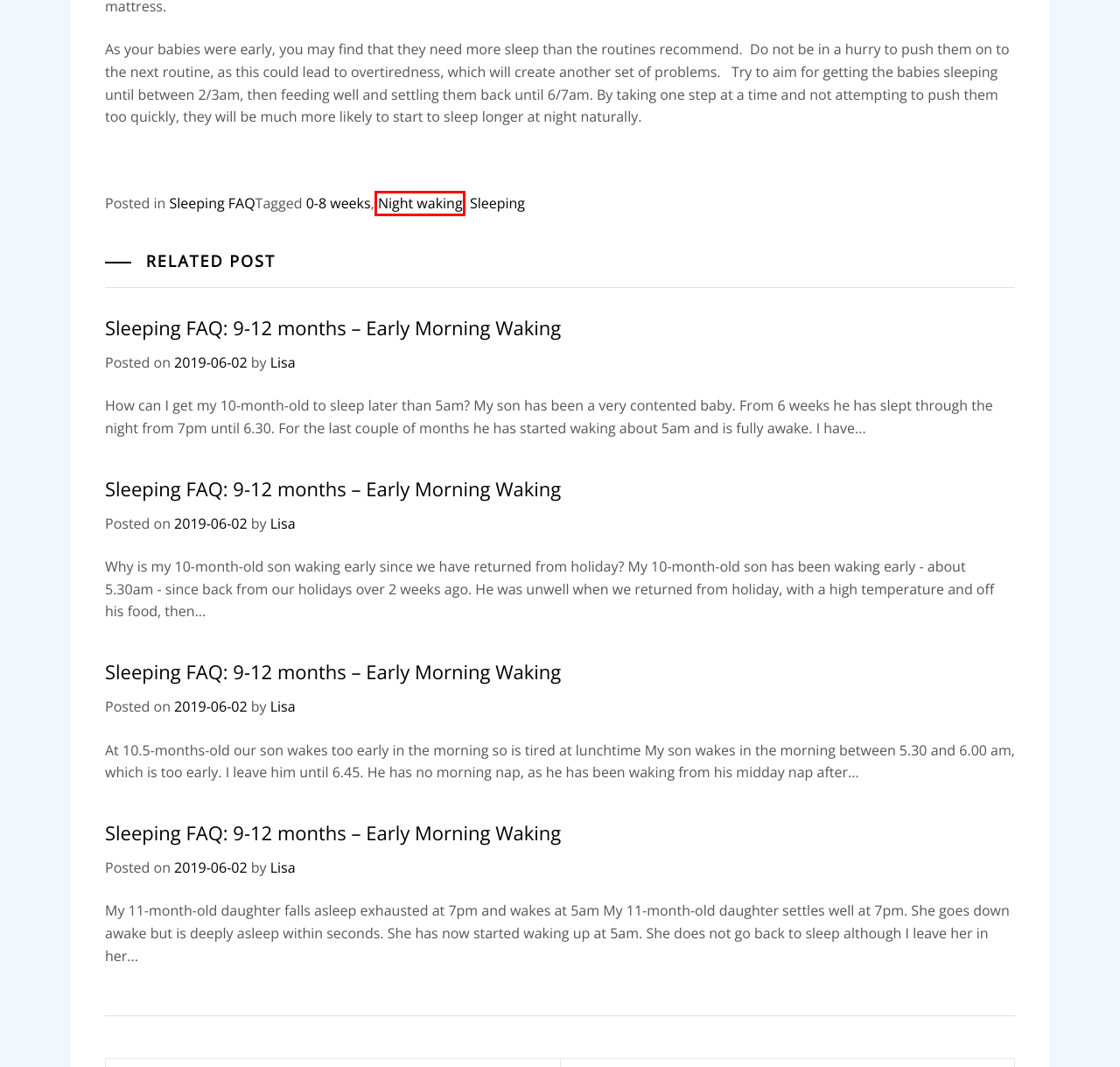With the provided screenshot showing a webpage and a red bounding box, determine which webpage description best fits the new page that appears after clicking the element inside the red box. Here are the options:
A. Night waking Archives - Gina Ford
B. Sleeping Archives - Gina Ford
C. Sleeping FAQ Archives - Gina Ford
D. Sleeping FAQ: 9-12 months - Early Morning Waking - Gina Ford
E. ContentedBaby.com - Gina Ford
F. Gina Ford & Contented Baby - Gina Ford
G. Lisa, Author at Gina Ford
H. 0-8 weeks Archives - Gina Ford

A